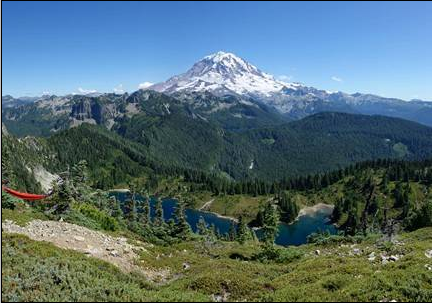What type of terrain is below Mount Rainier?
Could you answer the question with a detailed and thorough explanation?

According to the caption, the terrain below Mount Rainier transitions from rugged to lush green forests and serene alpine lakes, indicating that the terrain is rugged.